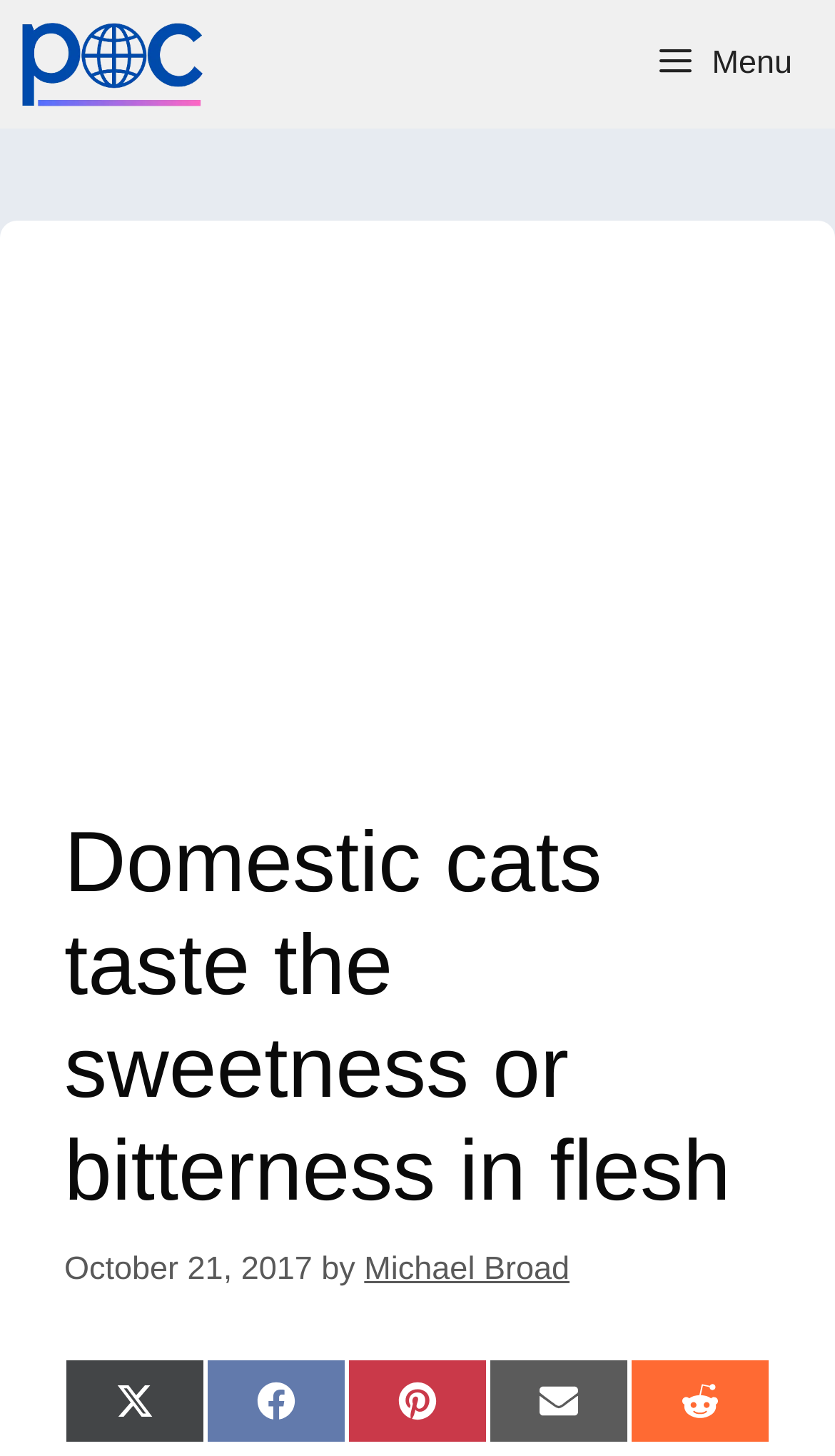Highlight the bounding box coordinates of the element you need to click to perform the following instruction: "Click the Freethinking Animal Advocacy logo."

[0.026, 0.0, 0.243, 0.088]